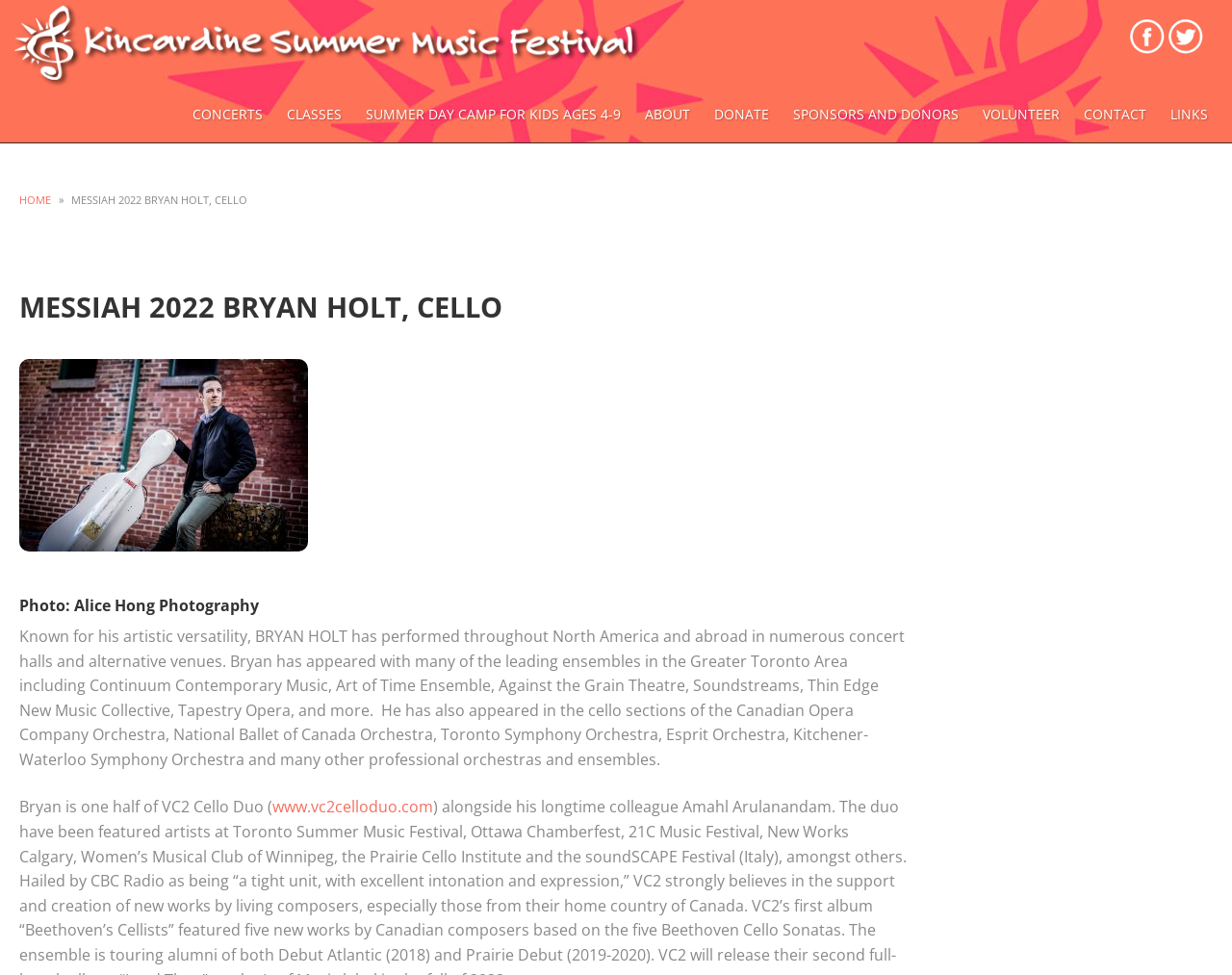What is the name of the cellist?
Kindly offer a detailed explanation using the data available in the image.

The webpage is about a concert event, and the main content describes the cellist Bryan Holt, mentioning his artistic versatility and performances.